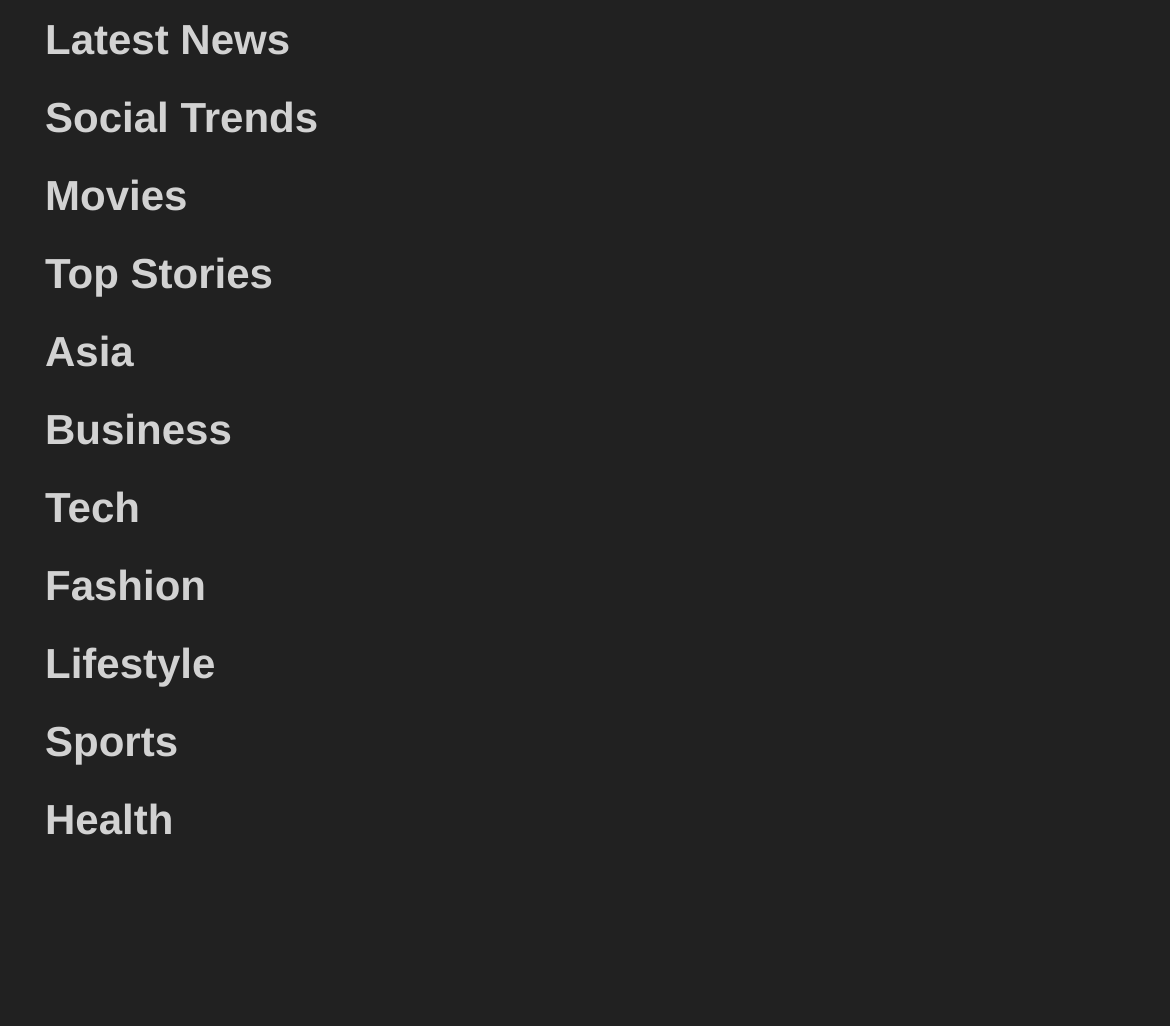Answer the question with a brief word or phrase:
What is the first category of news?

Latest News